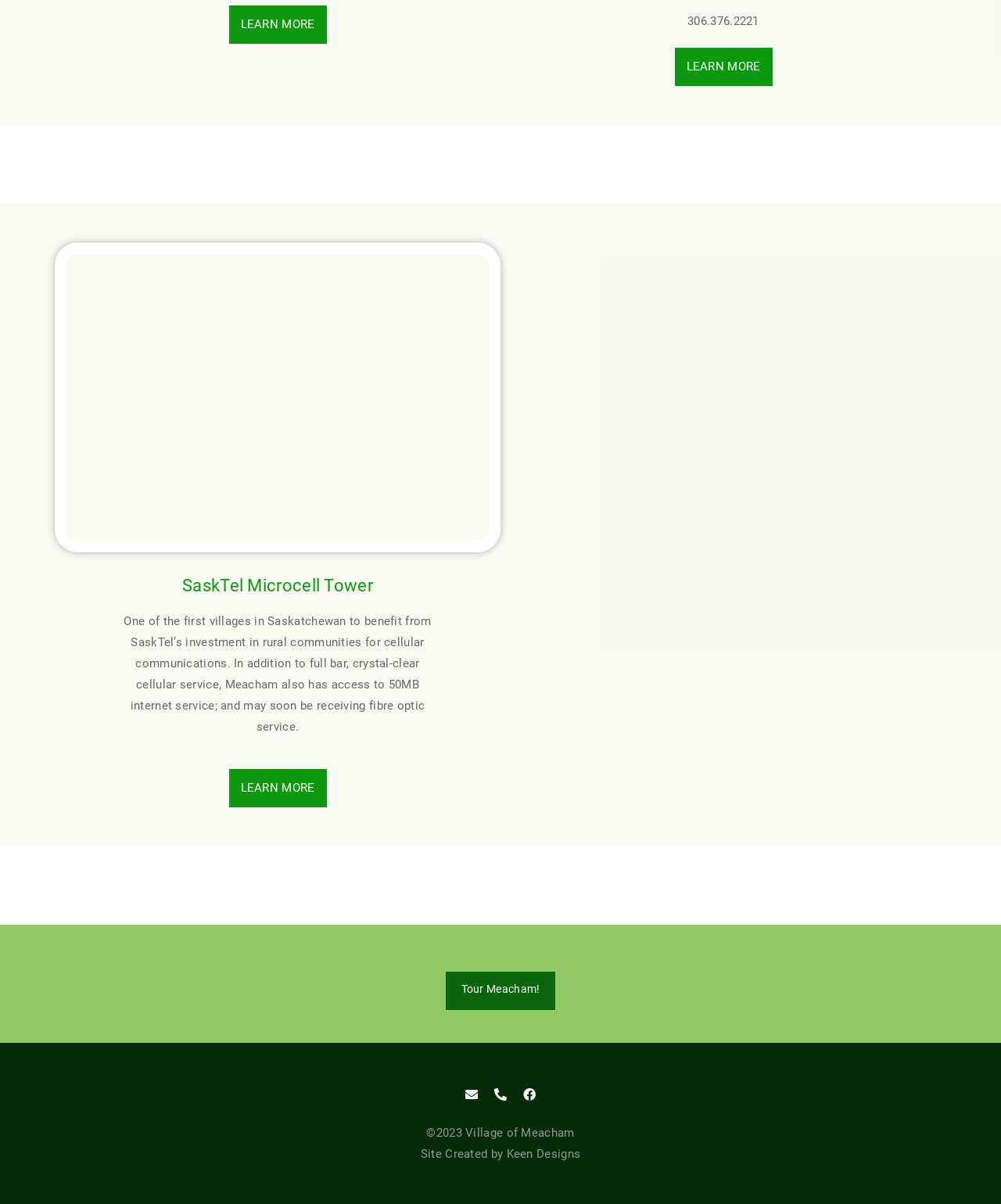Please identify the bounding box coordinates of the element's region that should be clicked to execute the following instruction: "Check email". The bounding box coordinates must be four float numbers between 0 and 1, i.e., [left, top, right, bottom].

[0.459, 0.899, 0.484, 0.919]